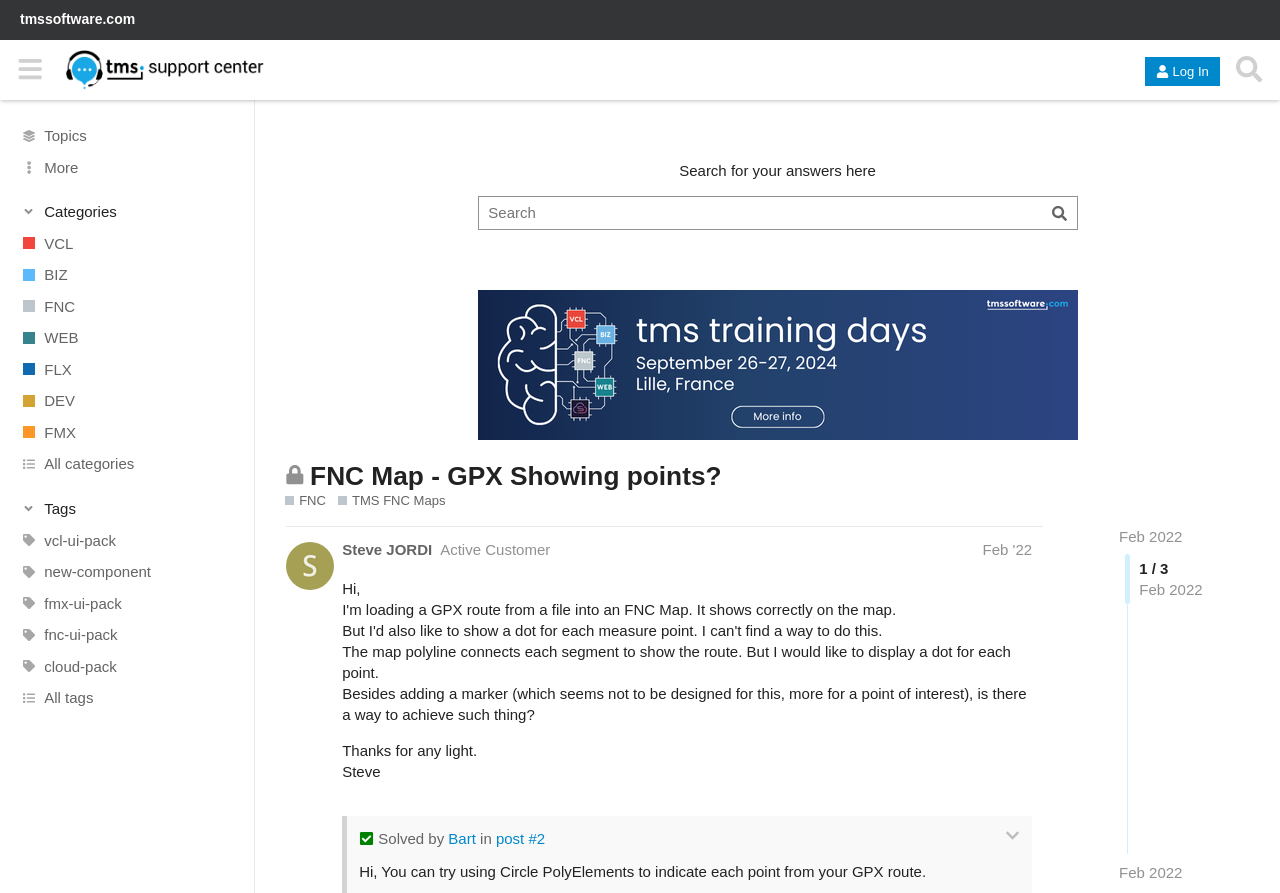Please identify the bounding box coordinates of the element that needs to be clicked to execute the following command: "Click on the 'FNC Map - GPX Showing points?' link". Provide the bounding box using four float numbers between 0 and 1, formatted as [left, top, right, bottom].

[0.242, 0.516, 0.564, 0.549]